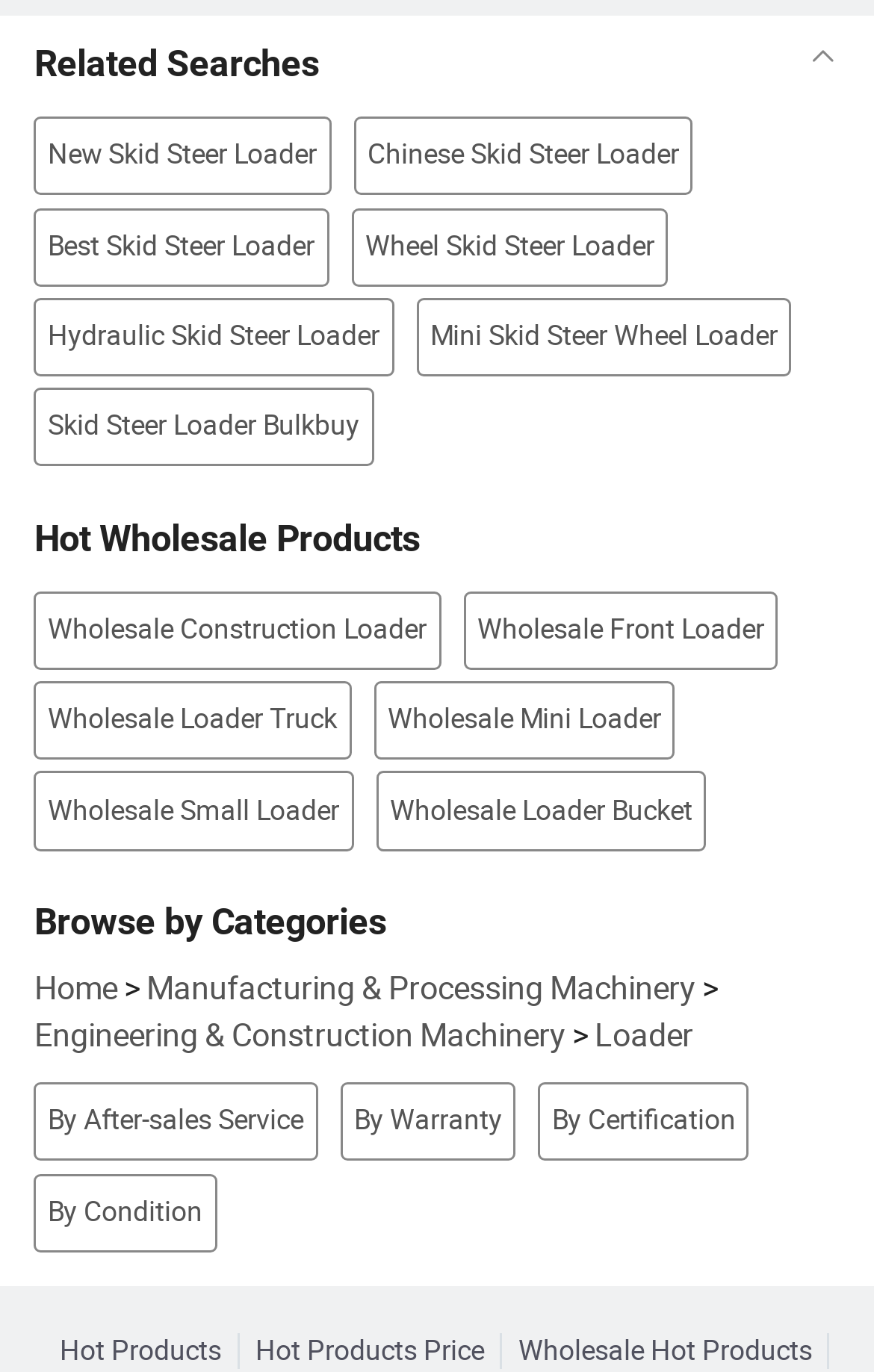Kindly determine the bounding box coordinates for the clickable area to achieve the given instruction: "View Hot Products".

[0.05, 0.971, 0.274, 0.998]